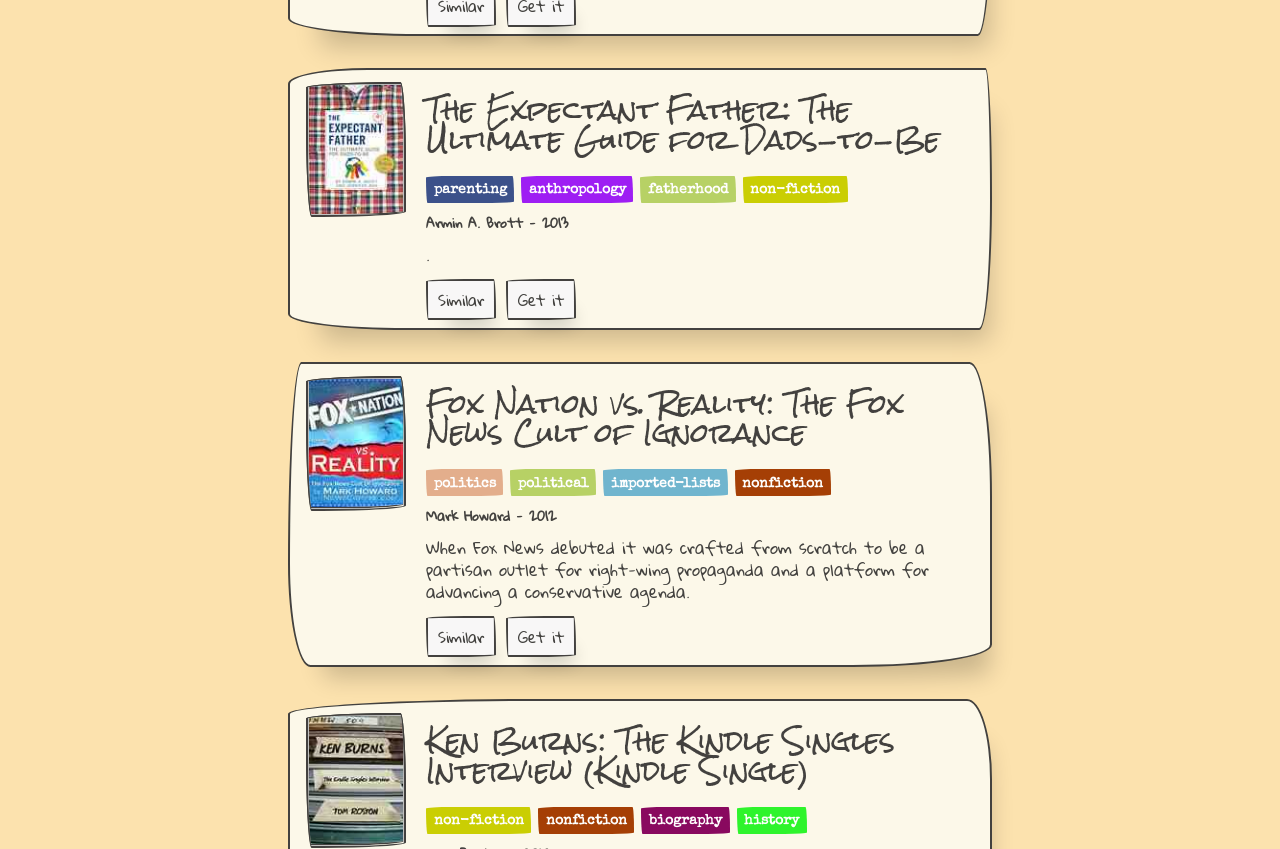Using the provided element description: "Similar", identify the bounding box coordinates. The coordinates should be four floats between 0 and 1 in the order [left, top, right, bottom].

[0.333, 0.334, 0.388, 0.372]